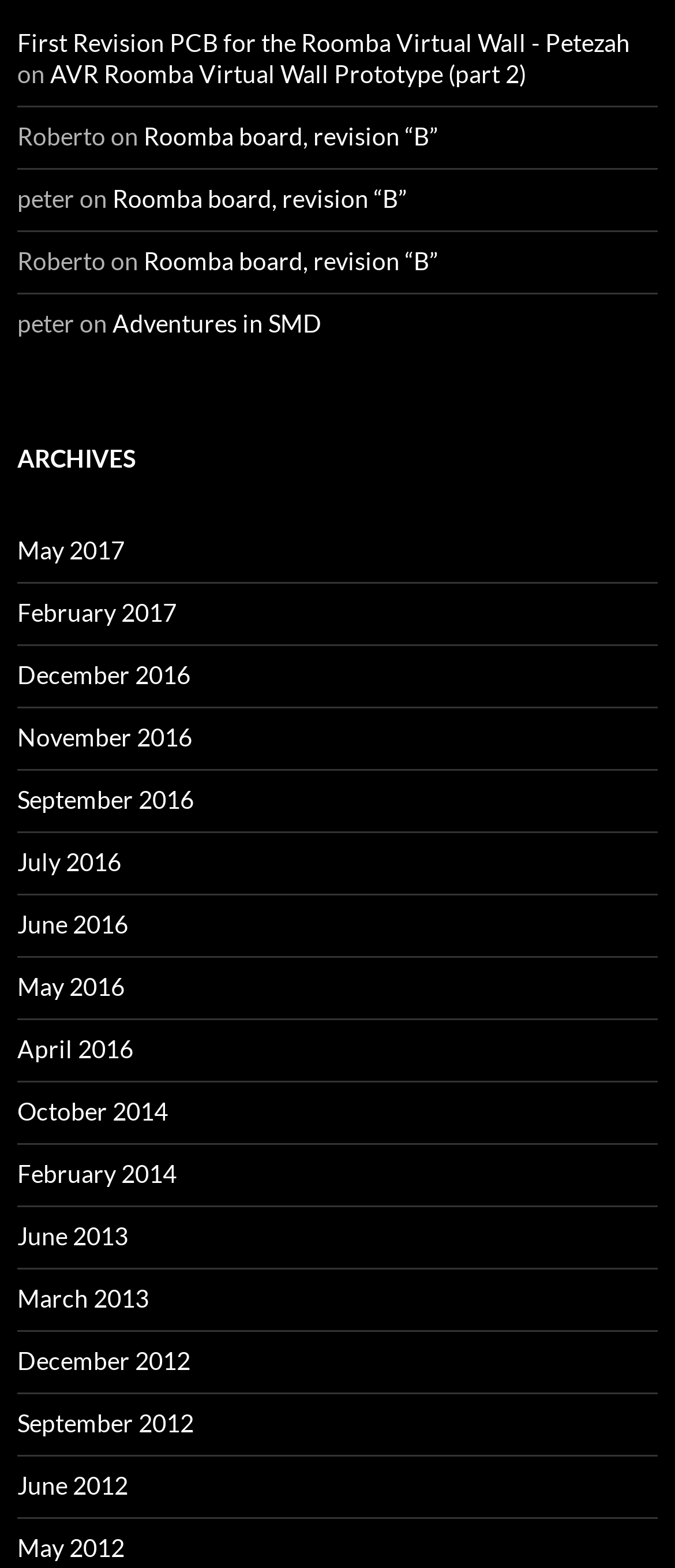Select the bounding box coordinates of the element I need to click to carry out the following instruction: "go to First Revision PCB for the Roomba Virtual Wall".

[0.026, 0.018, 0.933, 0.036]